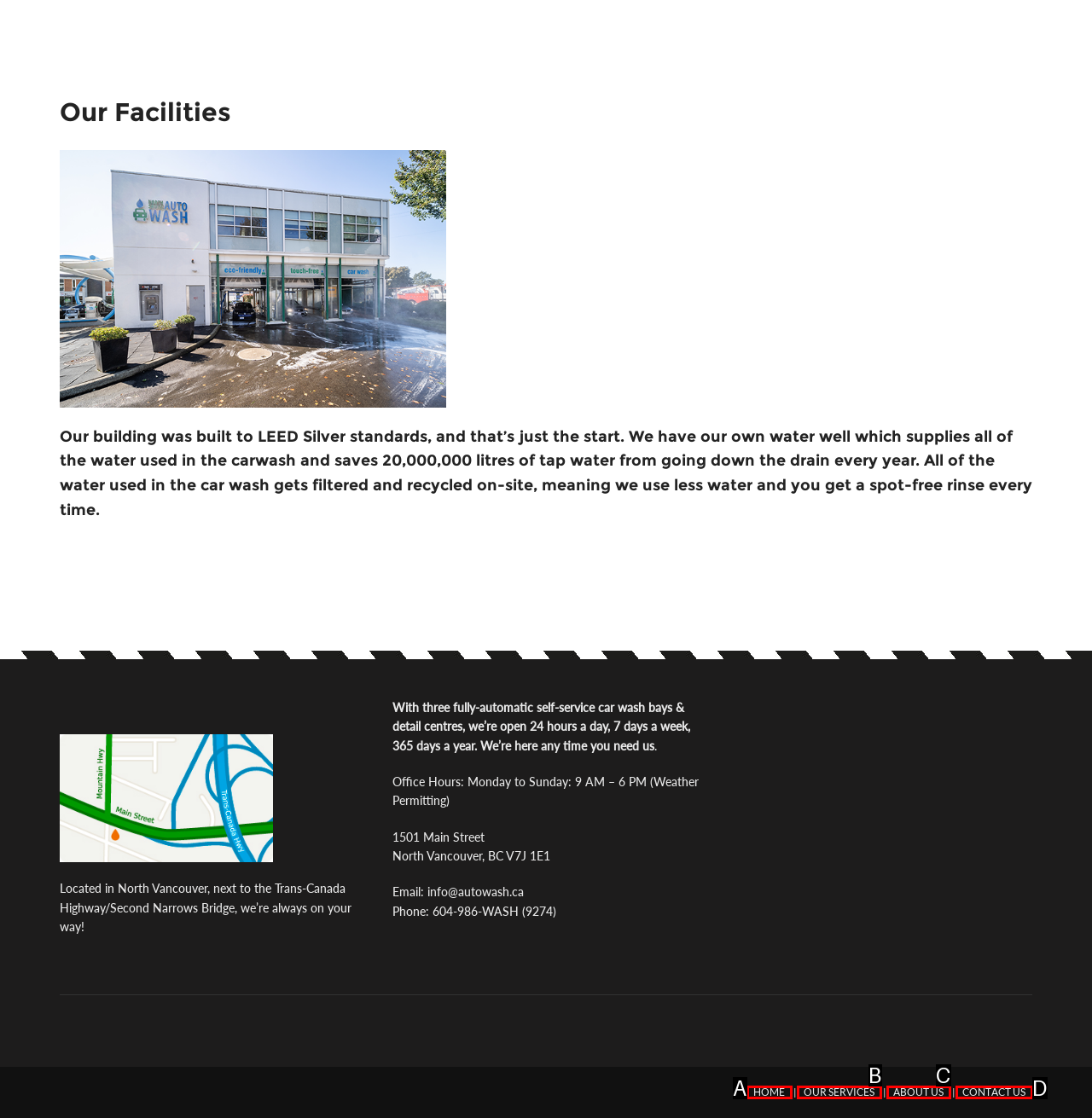Refer to the element description: http://angelmartinezauthor.weebly.com and identify the matching HTML element. State your answer with the appropriate letter.

None